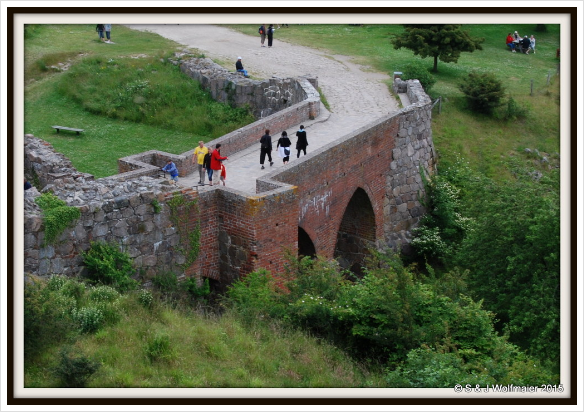Capture every detail in the image and describe it fully.

This image captures a picturesque scene of a historic brick bridge set against a lush green landscape. The bridge, with its distinctive archways and sturdy structure, is a highlight of the area, blending seamlessly with the surrounding nature. Various visitors can be seen enjoying the outdoors, with some walking along the bridge, while others are seated or strolling on the nearby path. The vibrancy of the colors, particularly the bright yellow and red clothing worn by some of the individuals, adds a lively contrast to the earthy tones of the bridge and the greenery. Overall, this serene setting evokes a sense of exploration and appreciation for history in a tranquil environment, inviting onlookers to immerse themselves in the beauty of nature and architectural heritage.